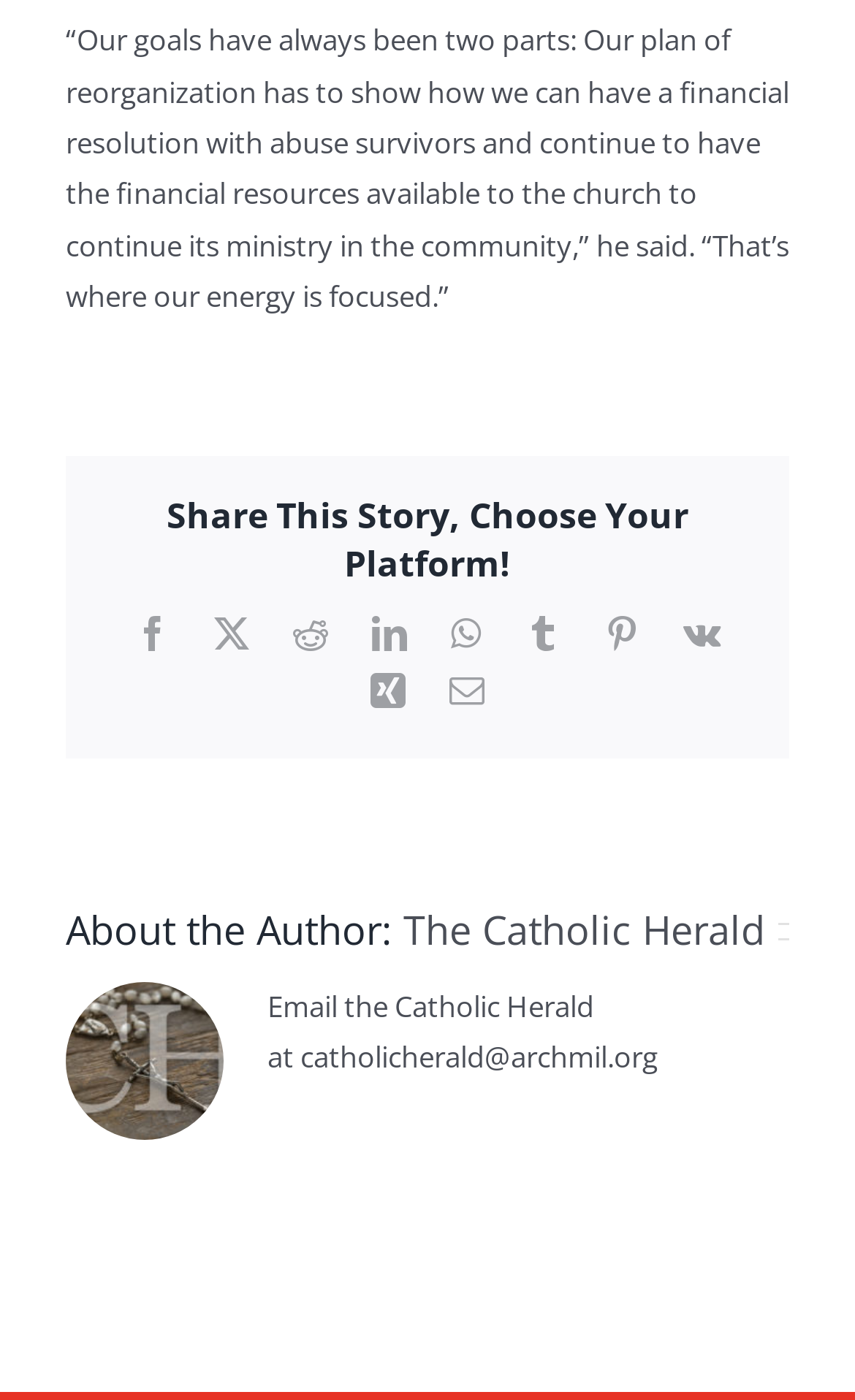Give a short answer using one word or phrase for the question:
How many links are available to share the story?

11